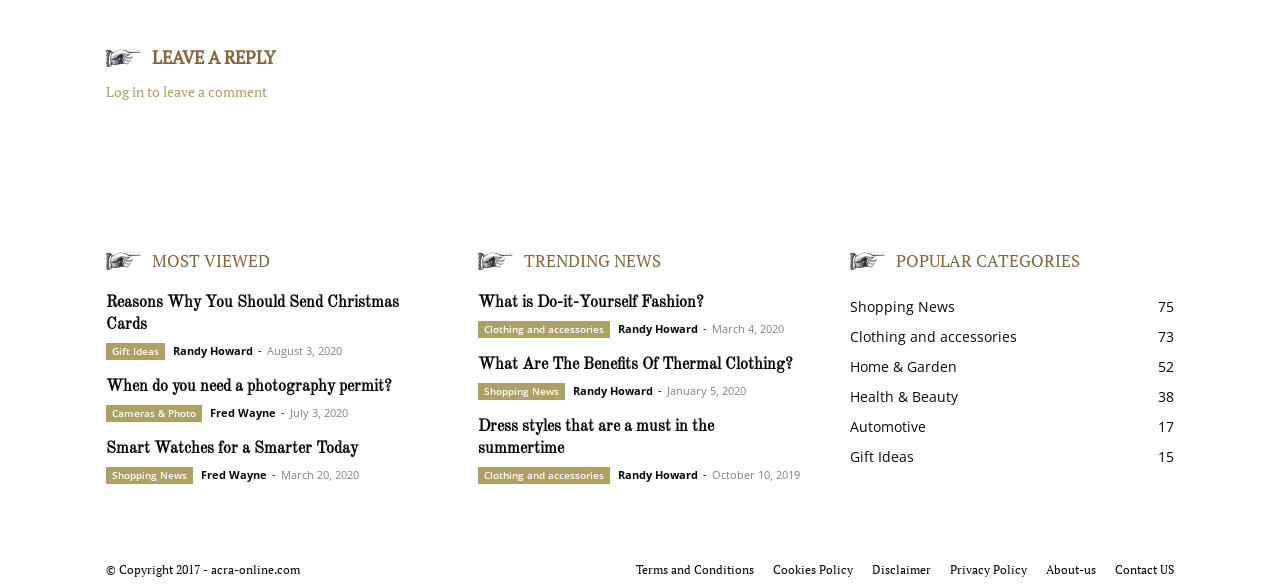What is the copyright information at the bottom of the webpage?
Examine the webpage screenshot and provide an in-depth answer to the question.

The copyright information at the bottom of the webpage is 'Copyright 2017 - acra-online.com', which is a static text element.